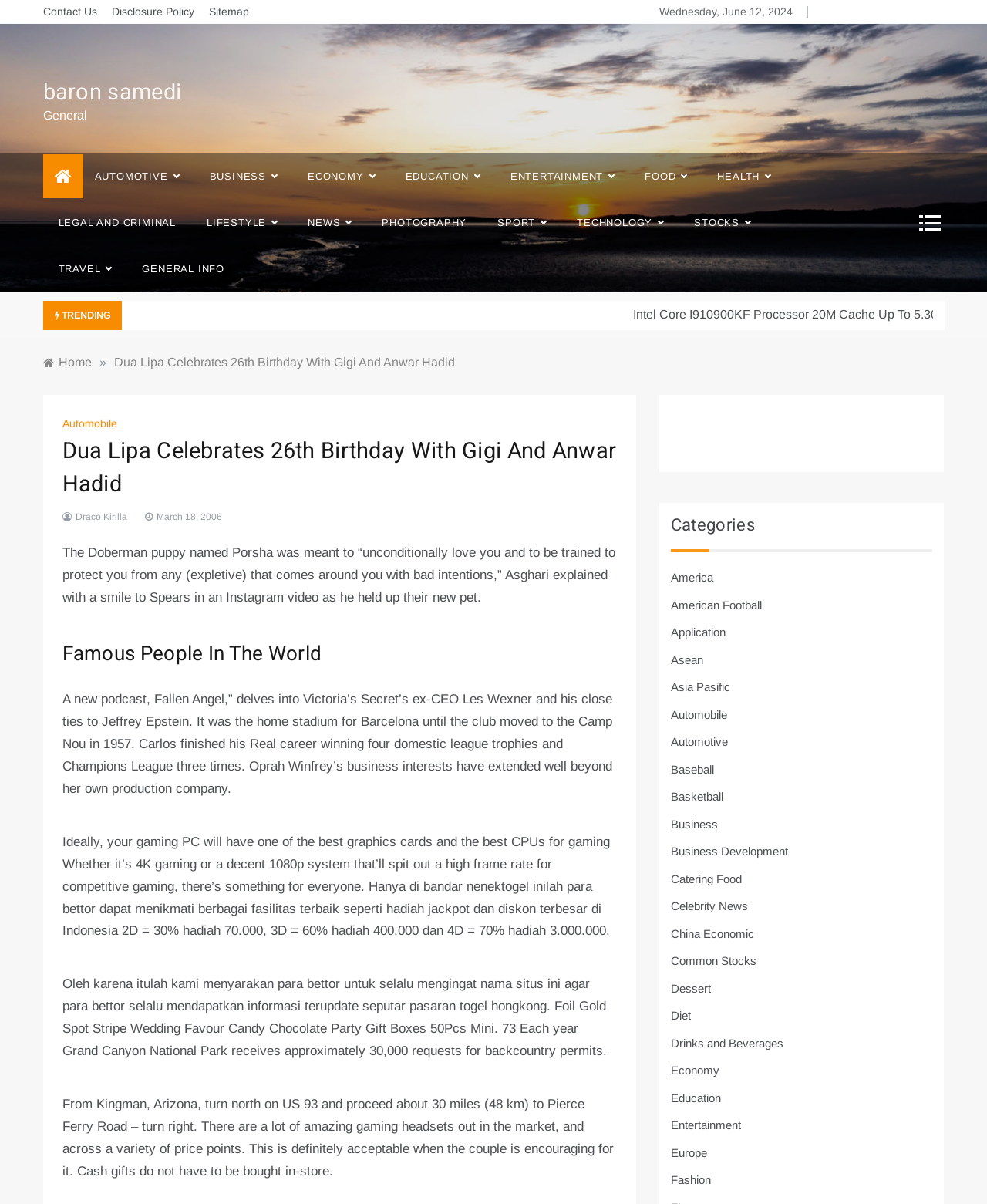Pinpoint the bounding box coordinates of the area that should be clicked to complete the following instruction: "Click on 'Contact Us'". The coordinates must be given as four float numbers between 0 and 1, i.e., [left, top, right, bottom].

[0.043, 0.004, 0.098, 0.015]